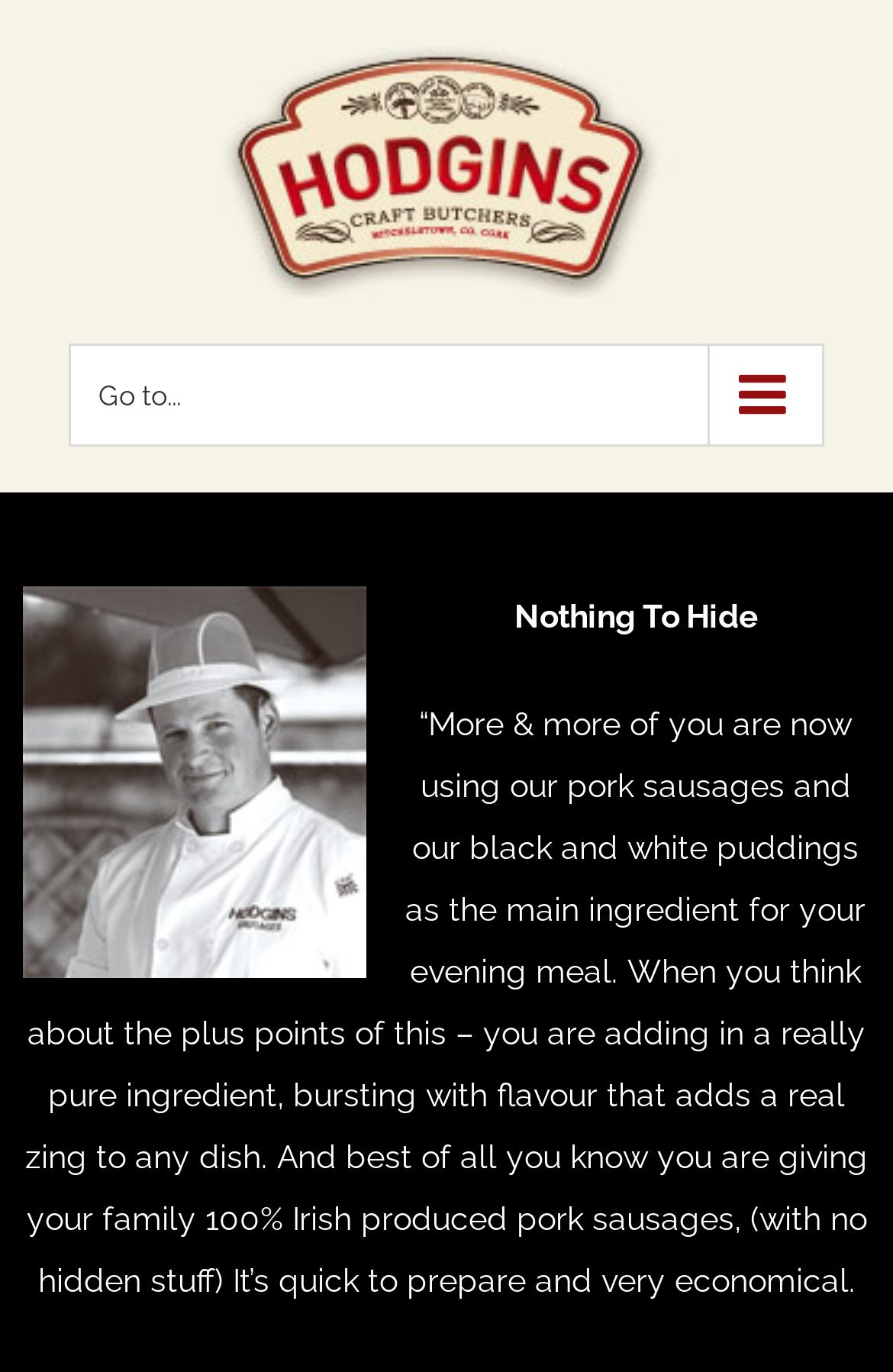What is the tone of the text?
Identify the answer in the screenshot and reply with a single word or phrase.

Promotional